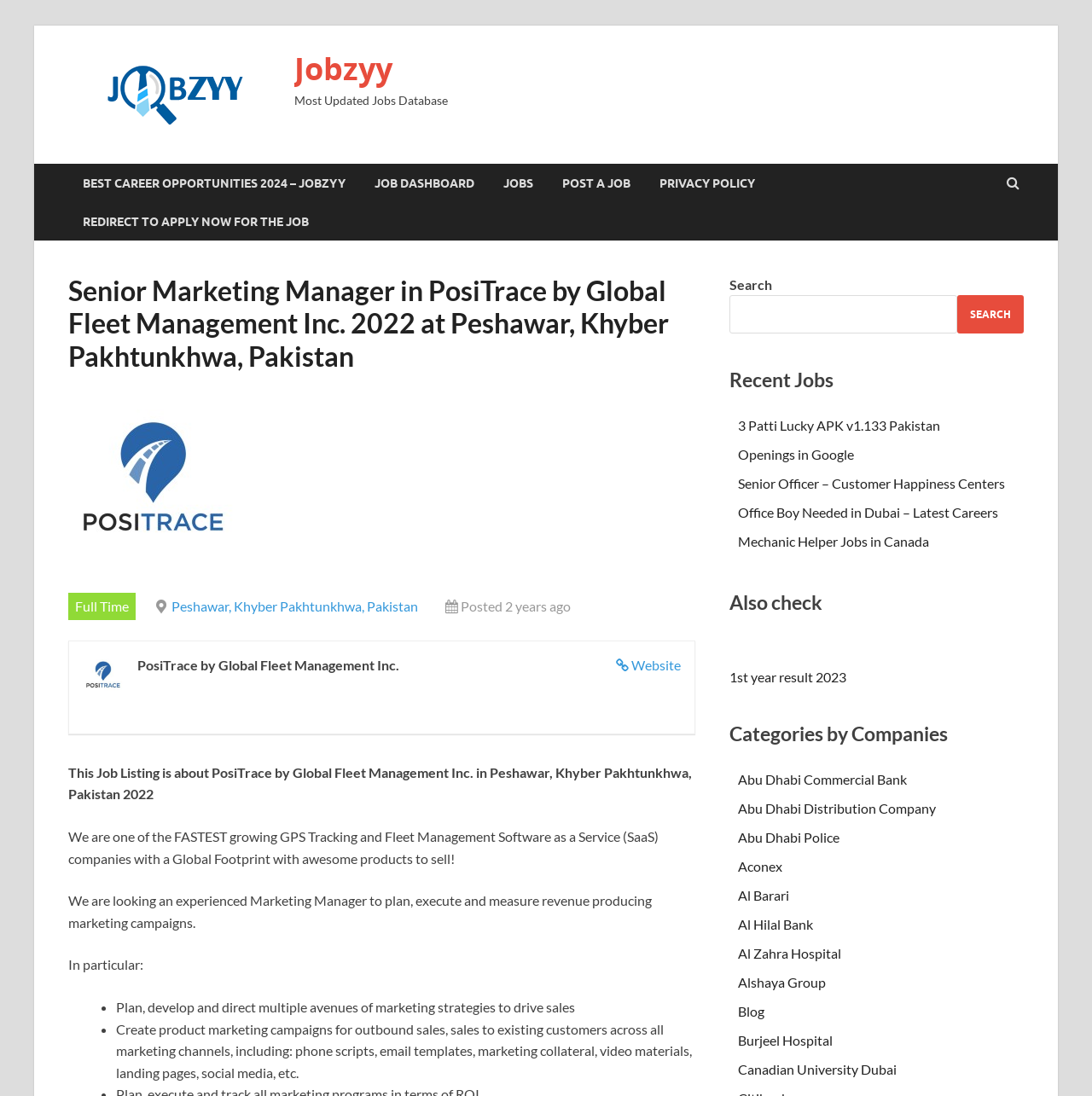Based on the image, please elaborate on the answer to the following question:
What is the main responsibility of the Marketing Manager?

I found the main responsibility of the Marketing Manager by looking at the job listing details, which includes a description of the job responsibilities. One of the main responsibilities is to 'plan, execute and measure revenue producing marketing campaigns'.